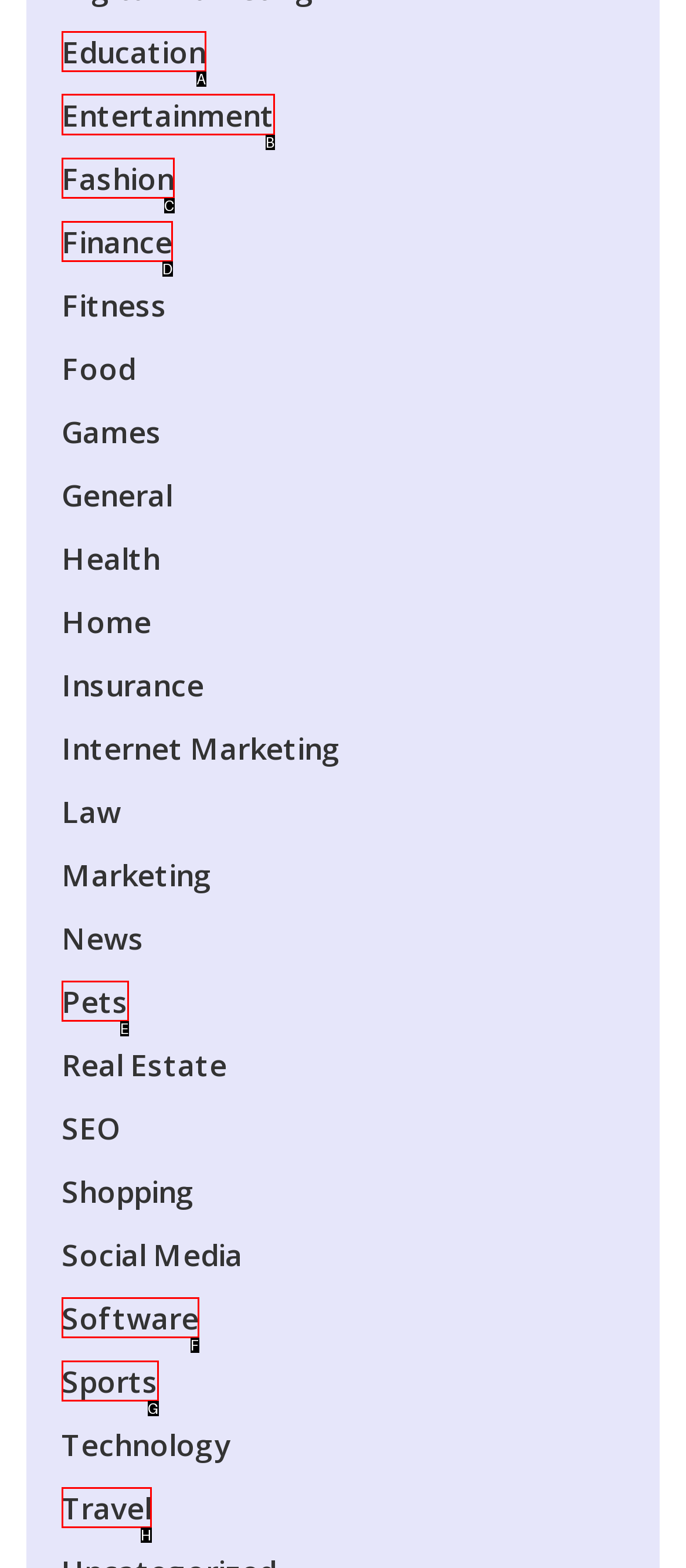Tell me which one HTML element you should click to complete the following task: View Callum Cowan signs professional contract article
Answer with the option's letter from the given choices directly.

None